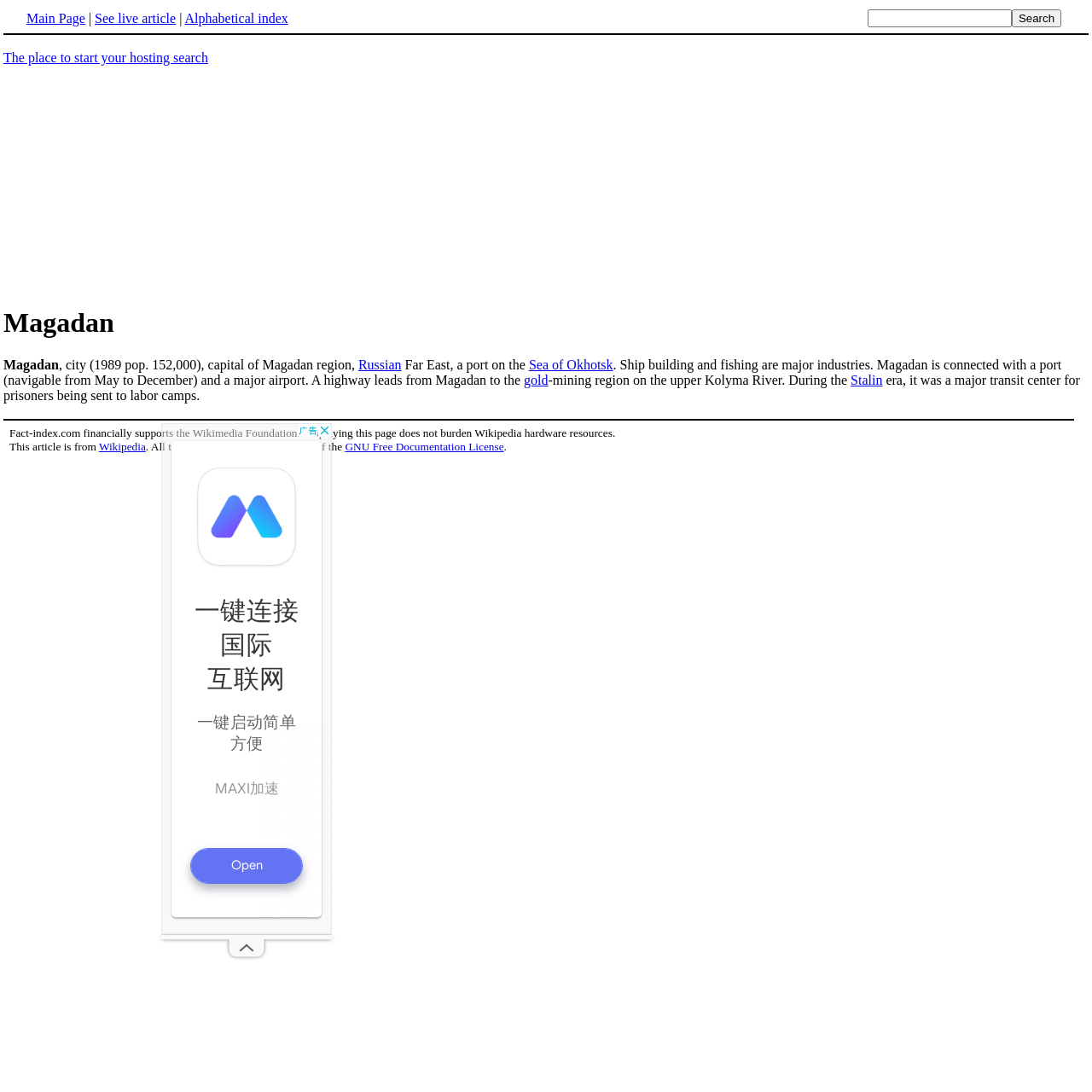Identify the coordinates of the bounding box for the element that must be clicked to accomplish the instruction: "Learn about Sea of Okhotsk".

[0.484, 0.327, 0.561, 0.341]